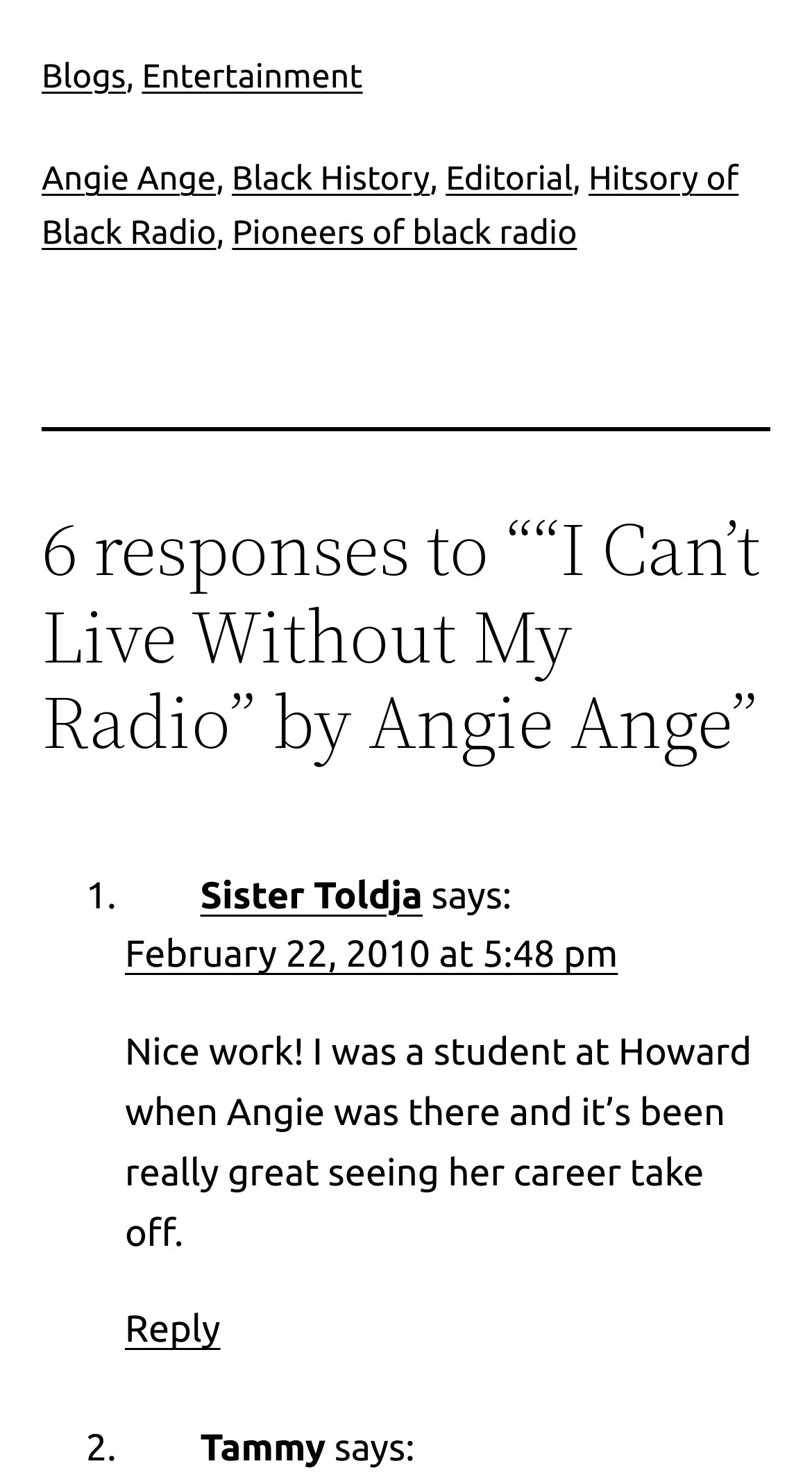Please provide the bounding box coordinates for the element that needs to be clicked to perform the following instruction: "Click on 'Blogs'". The coordinates should be given as four float numbers between 0 and 1, i.e., [left, top, right, bottom].

[0.051, 0.039, 0.155, 0.064]